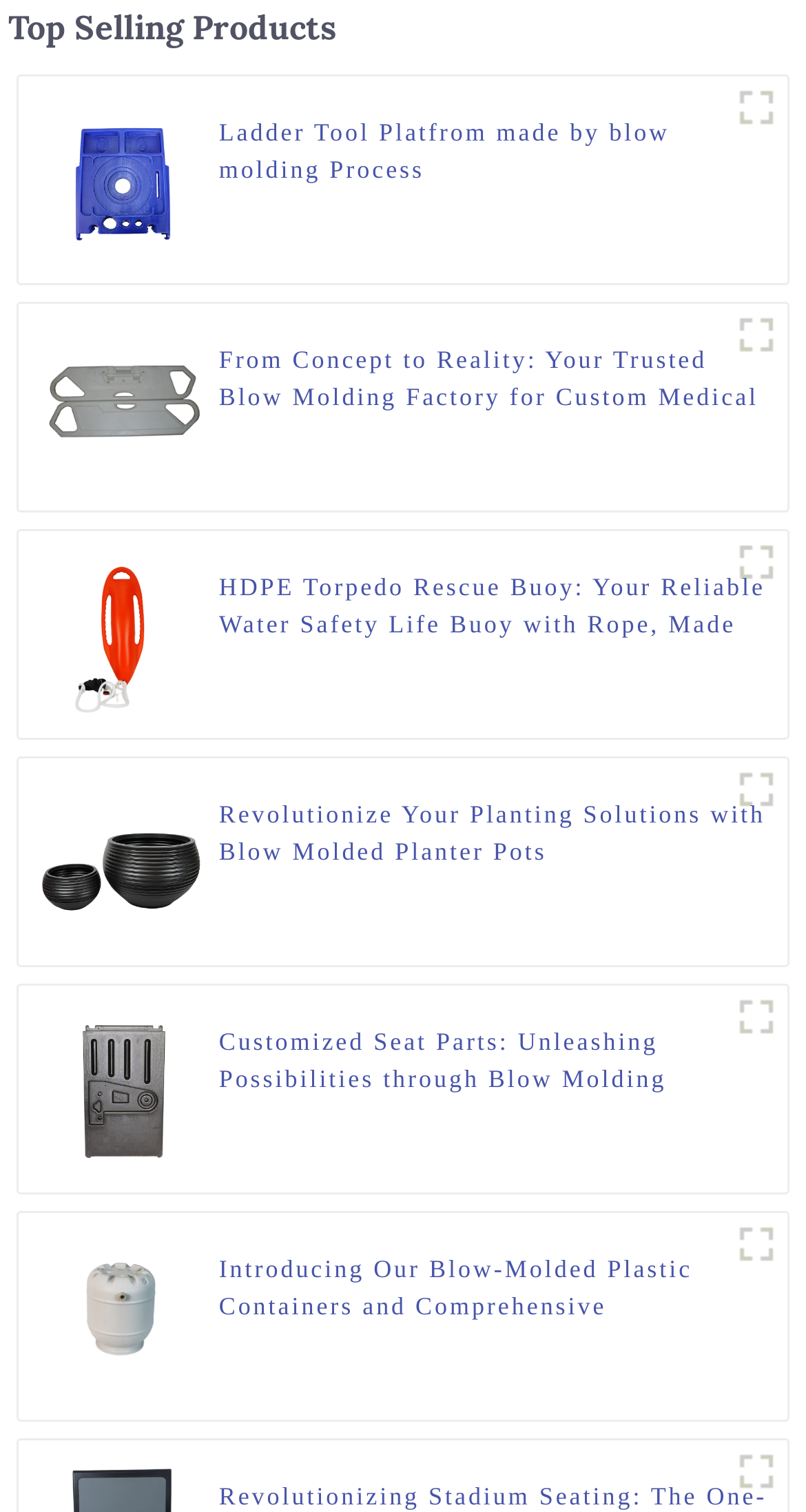Answer briefly with one word or phrase:
What is the theme of the products on this page?

Blow-molded products